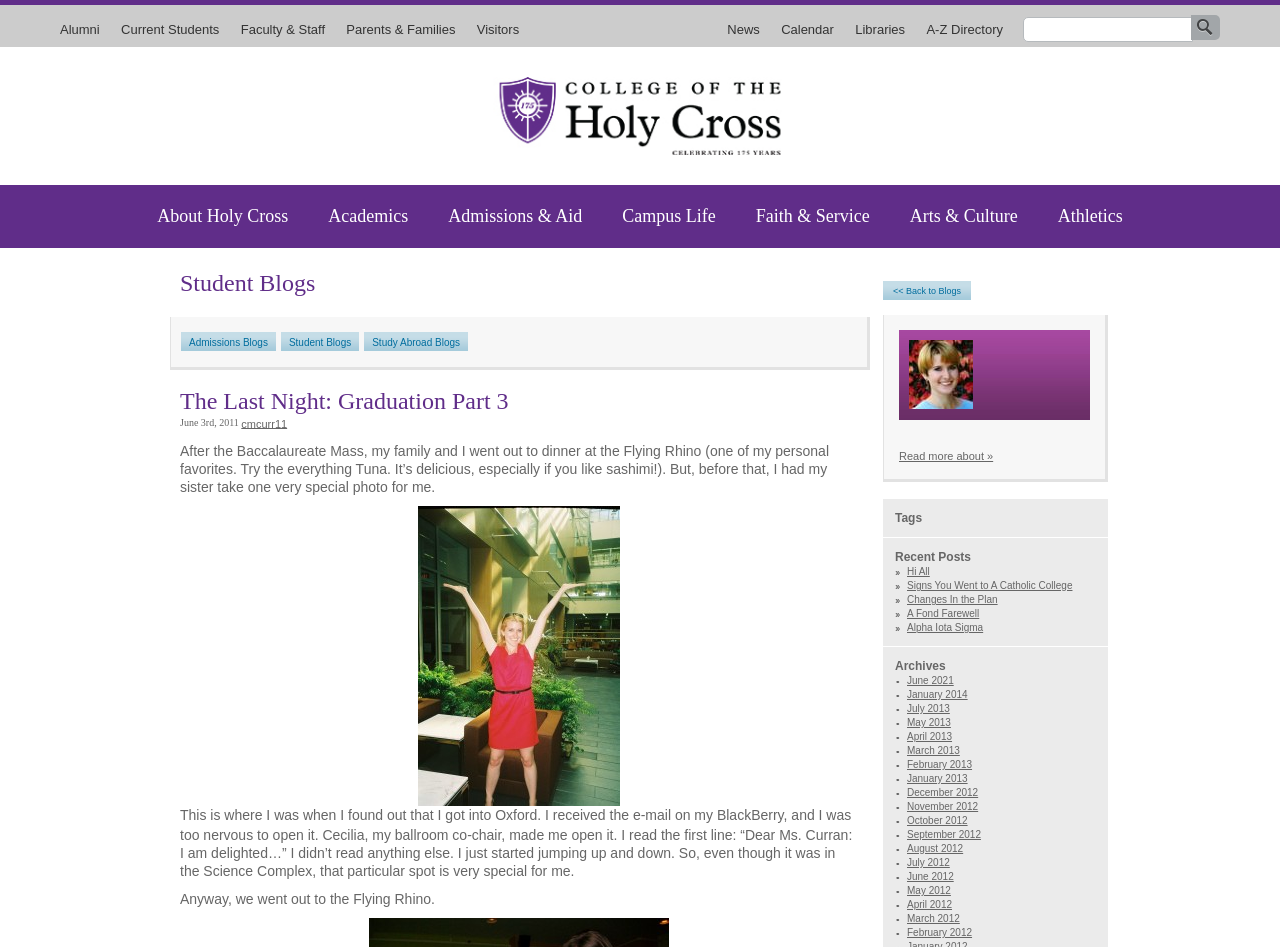Describe every aspect of the webpage comprehensively.

This webpage is a blog post titled "The Last Night: Graduation Part 3" by Colleen Curran '11. At the top of the page, there is a link to "Skip to main content" and a navigation menu with links to "Alumni", "Current Students", "Faculty & Staff", "Parents & Families", and "Visitors". Below this, there is a utility navigation menu with links to "News", "Calendar", "Libraries", and "A-Z Directory". 

To the right of the navigation menus, there is a search form with a text box and a "Search" button. Above the search form, there is a Holy Cross logo. 

Below the navigation menus, there are links to "About Holy Cross", "Academics", "Admissions & Aid", "Campus Life", "Faith & Service", "Arts & Culture", and "Athletics". 

The main content of the page is a blog post with a heading "The Last Night: Graduation Part 3" and a subheading "June 3rd, 2011". The post includes a few paragraphs of text, an image, and a link to read more. 

To the right of the blog post, there is a sidebar with links to "Student Blogs", "Admissions Blogs", and "Study Abroad Blogs". Below this, there are links to recent posts, including "Hi All", "Signs You Went to A Catholic College", and "Changes In the Plan". There is also an archives section with links to posts from different months and years.